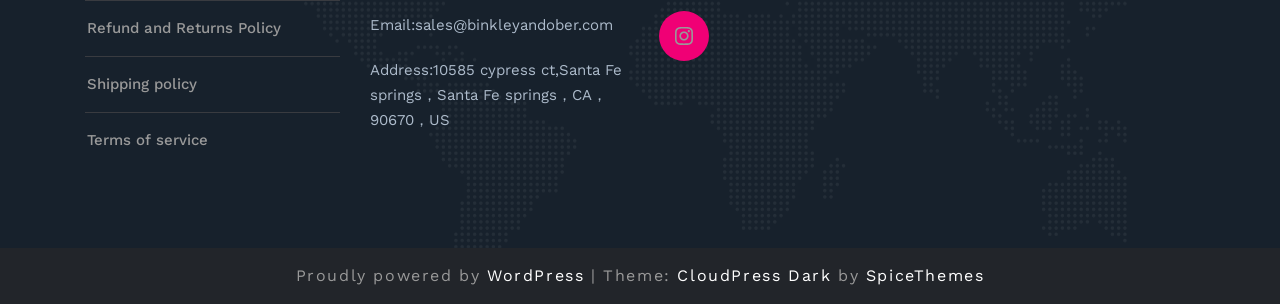What is the email address of the company?
Based on the image, give a concise answer in the form of a single word or short phrase.

sales@binkleyandober.com